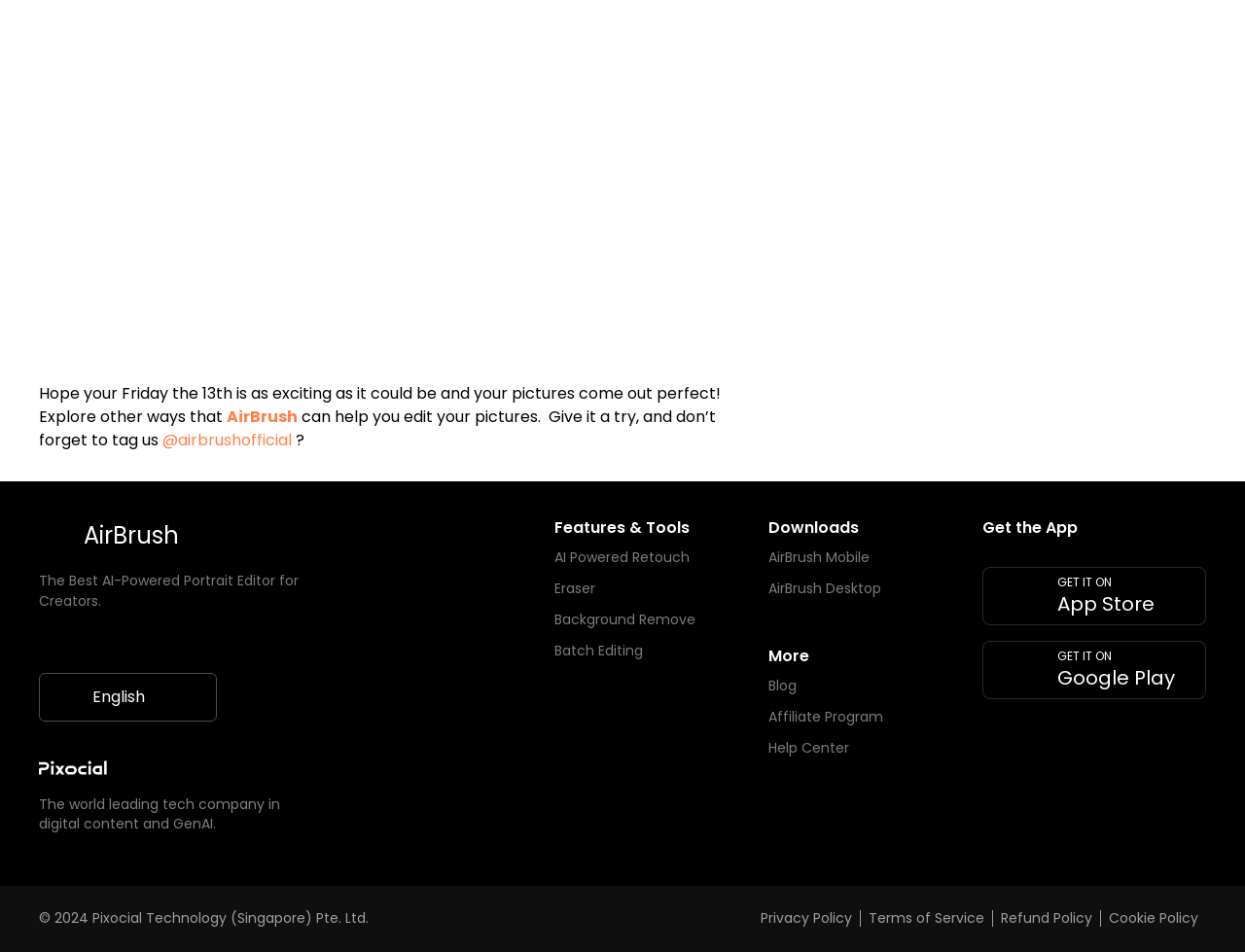Can you provide the bounding box coordinates for the element that should be clicked to implement the instruction: "Explore AirBrush"?

[0.182, 0.425, 0.239, 0.449]